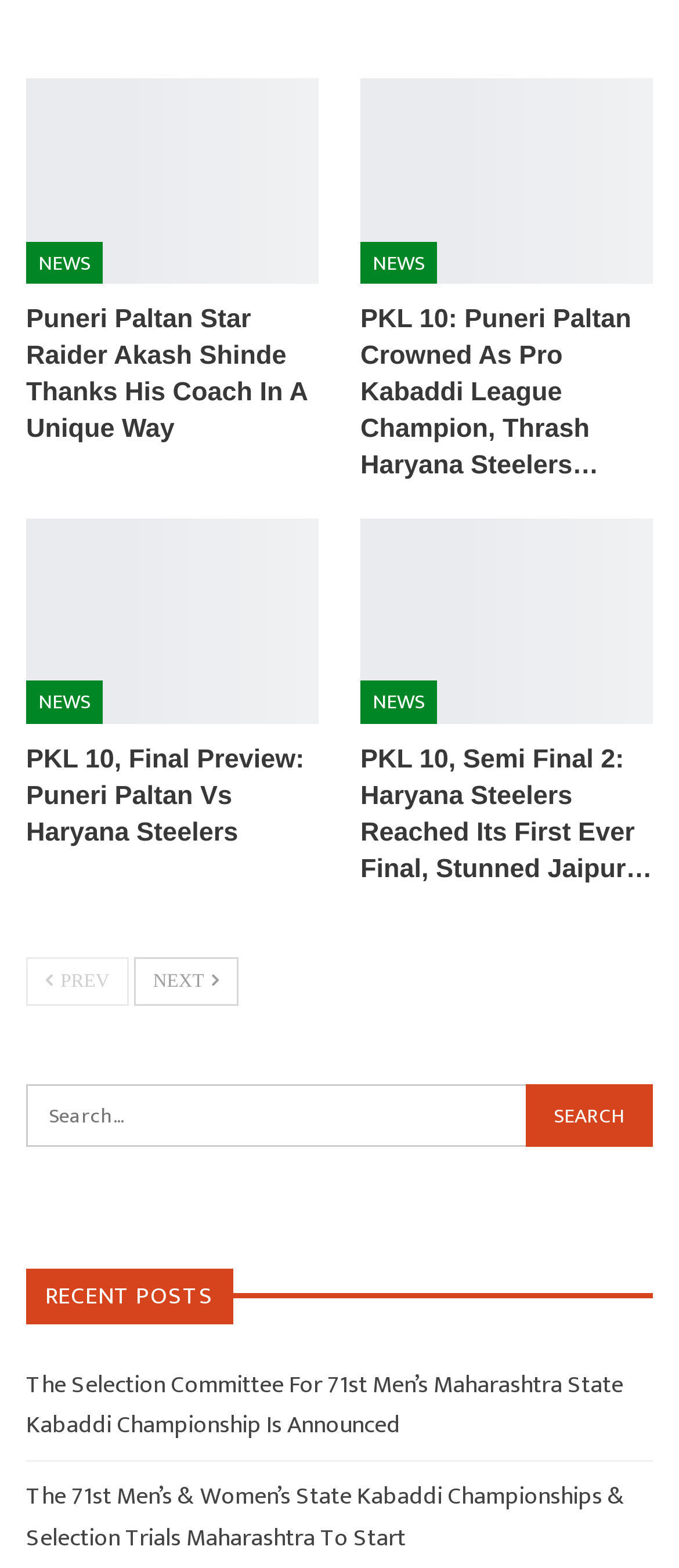Answer briefly with one word or phrase:
What is the purpose of the 'RECENT POSTS' section?

Display recent news